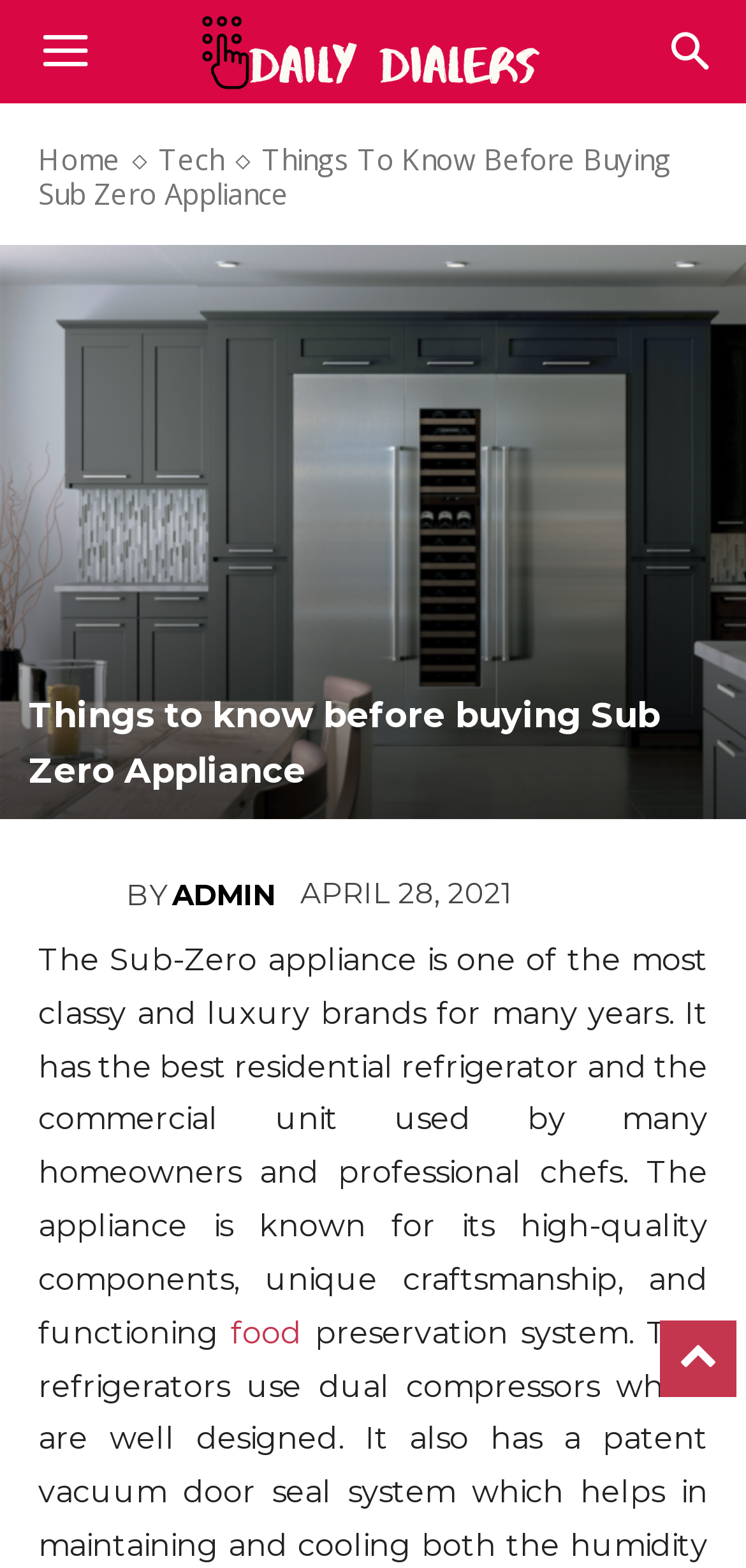Using the description: "food", determine the UI element's bounding box coordinates. Ensure the coordinates are in the format of four float numbers between 0 and 1, i.e., [left, top, right, bottom].

[0.31, 0.838, 0.404, 0.861]